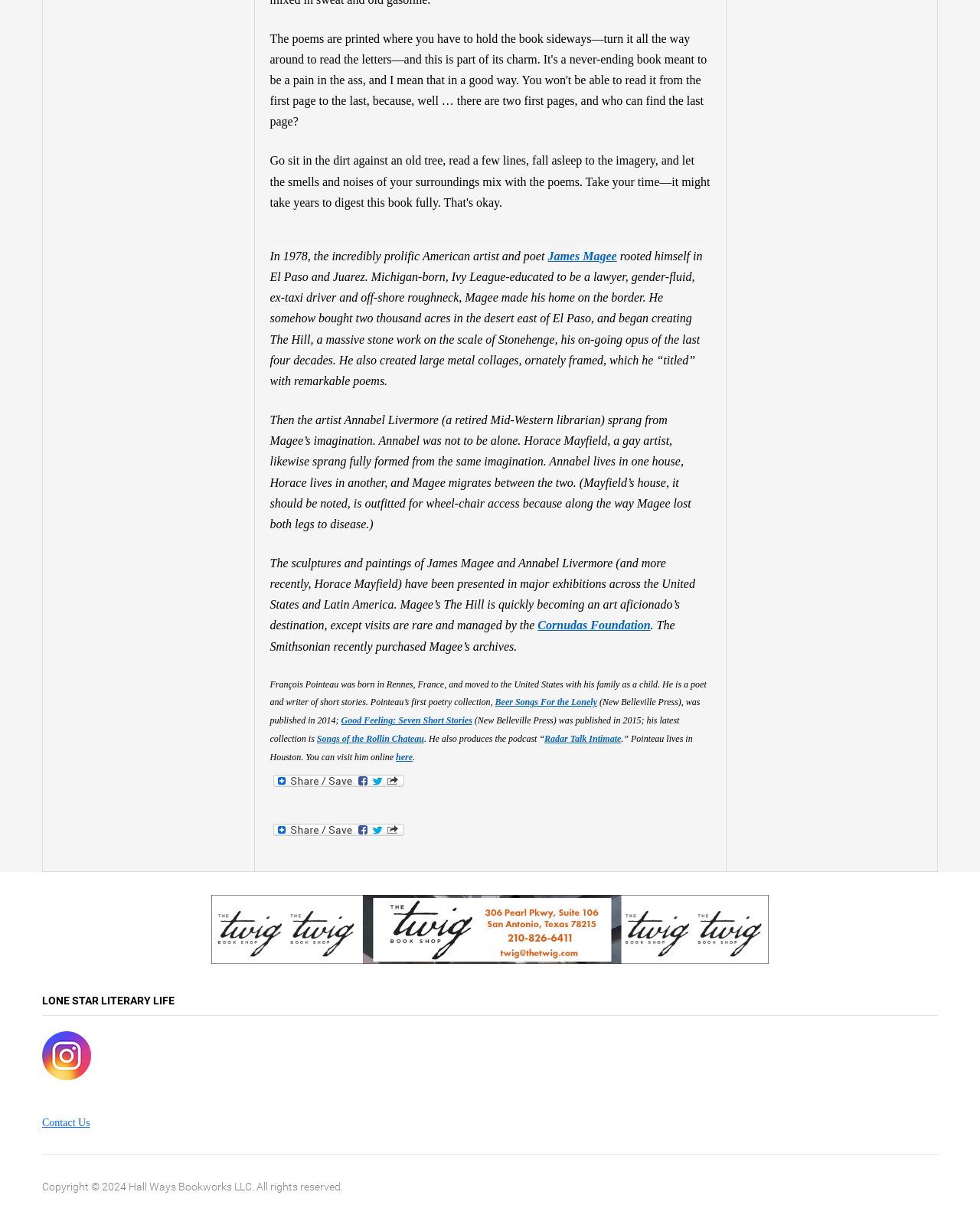What is the name of the massive stone work created by James Magee?
Please answer using one word or phrase, based on the screenshot.

The Hill